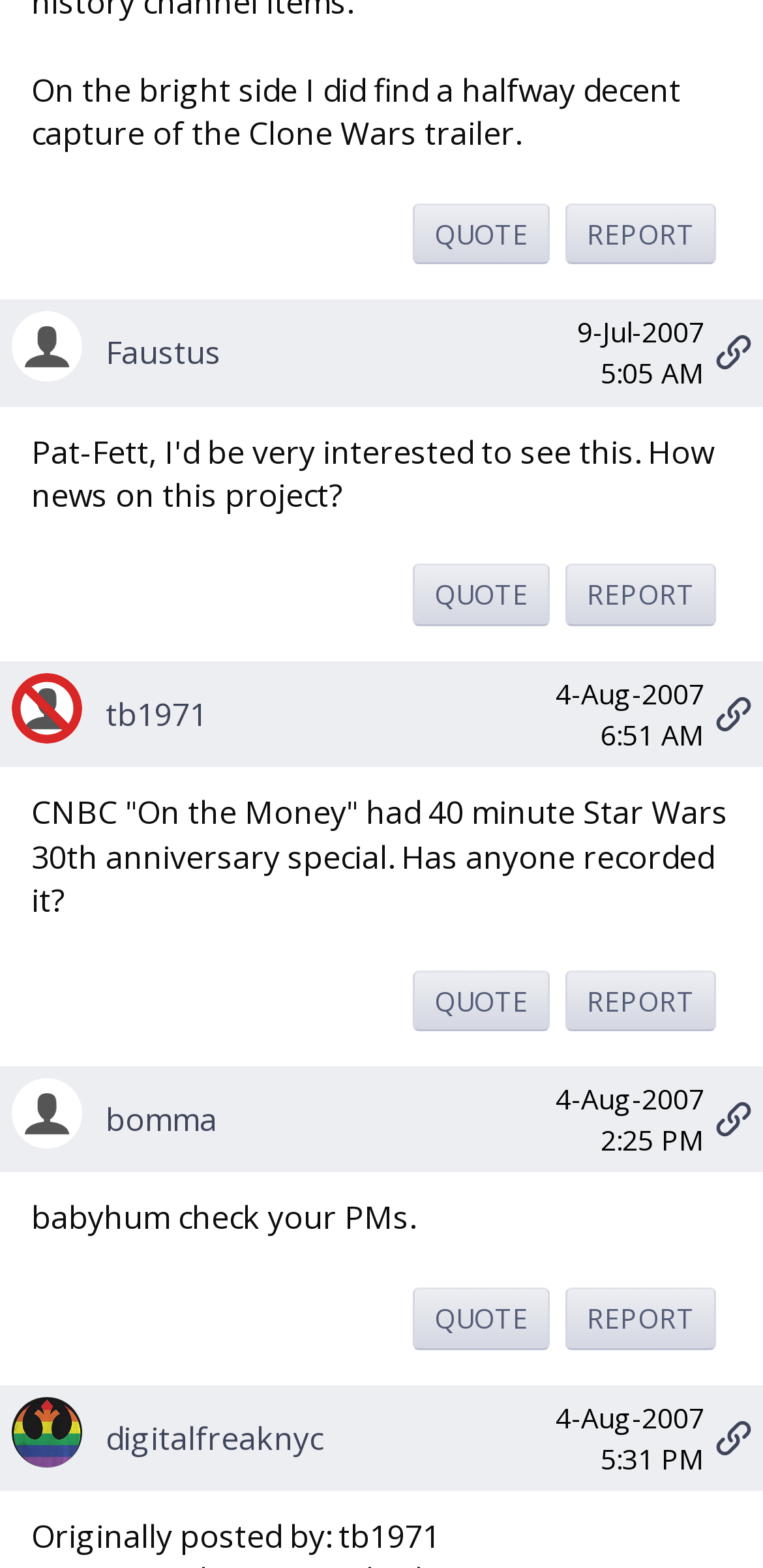Specify the bounding box coordinates of the area to click in order to follow the given instruction: "Click the 'Faustus' link."

[0.138, 0.211, 0.29, 0.239]